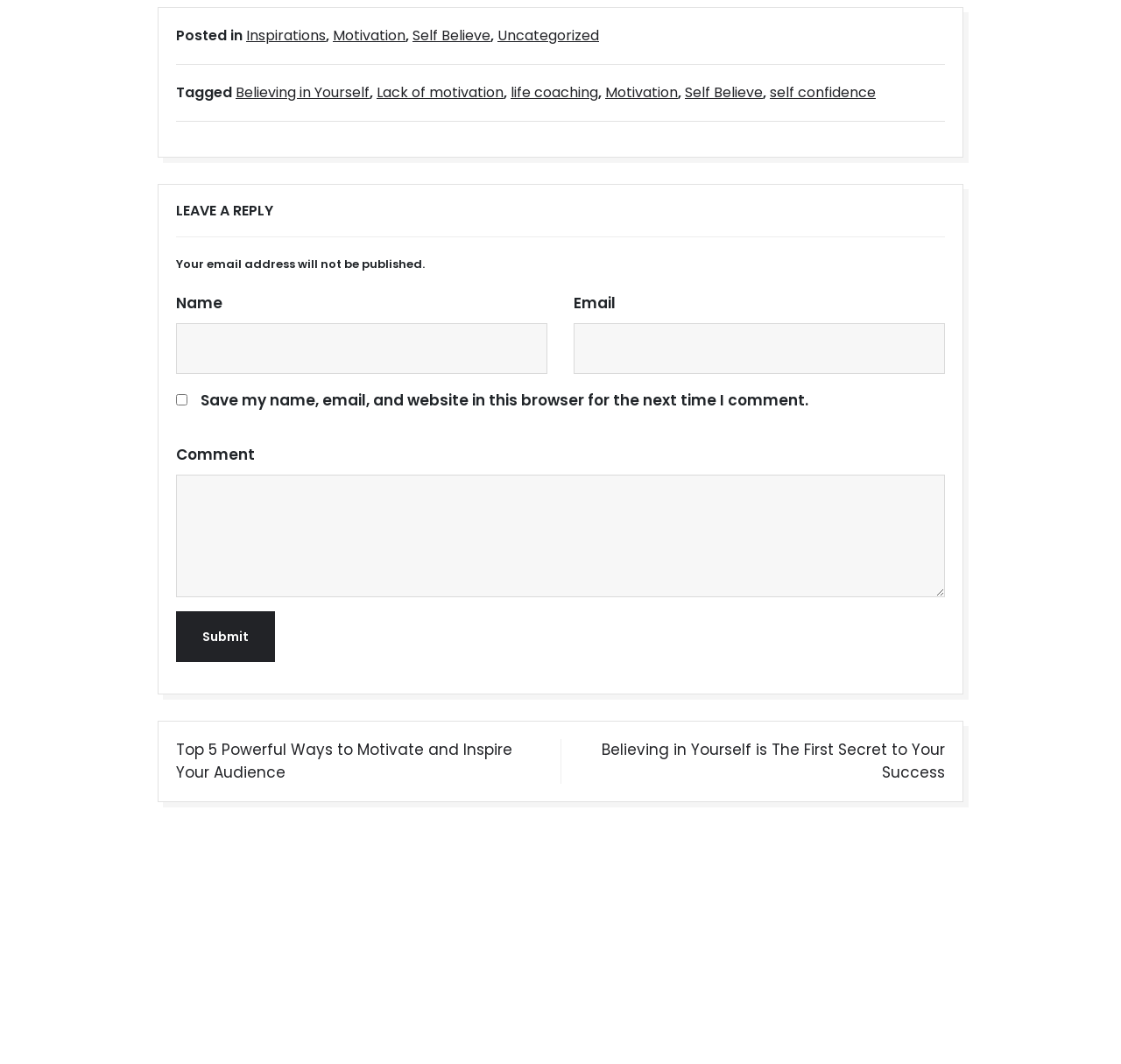Highlight the bounding box coordinates of the element you need to click to perform the following instruction: "Click on the 'Submit' button."

[0.157, 0.575, 0.245, 0.623]